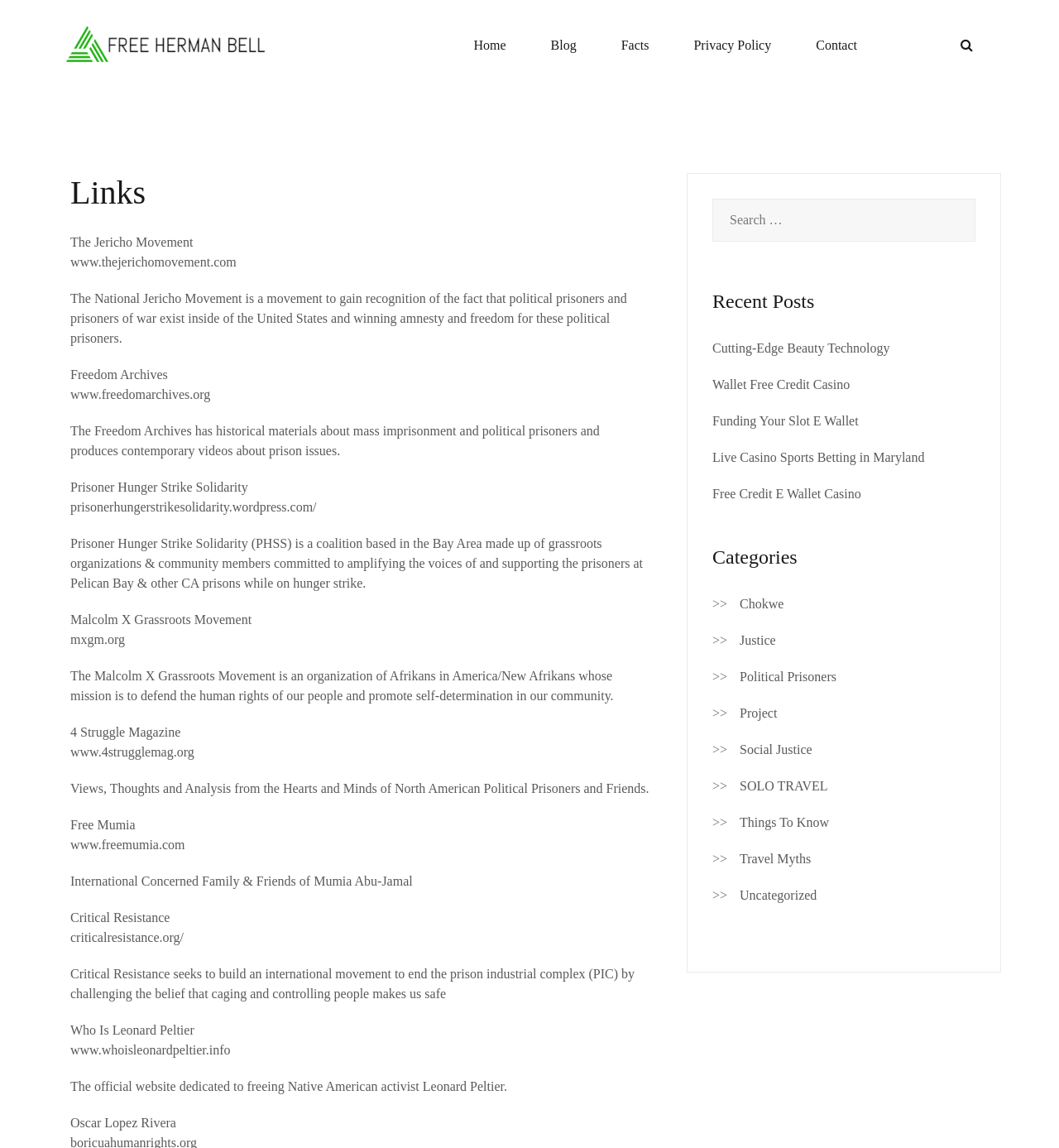Respond with a single word or phrase to the following question:
How many categories are listed on the webpage?

10